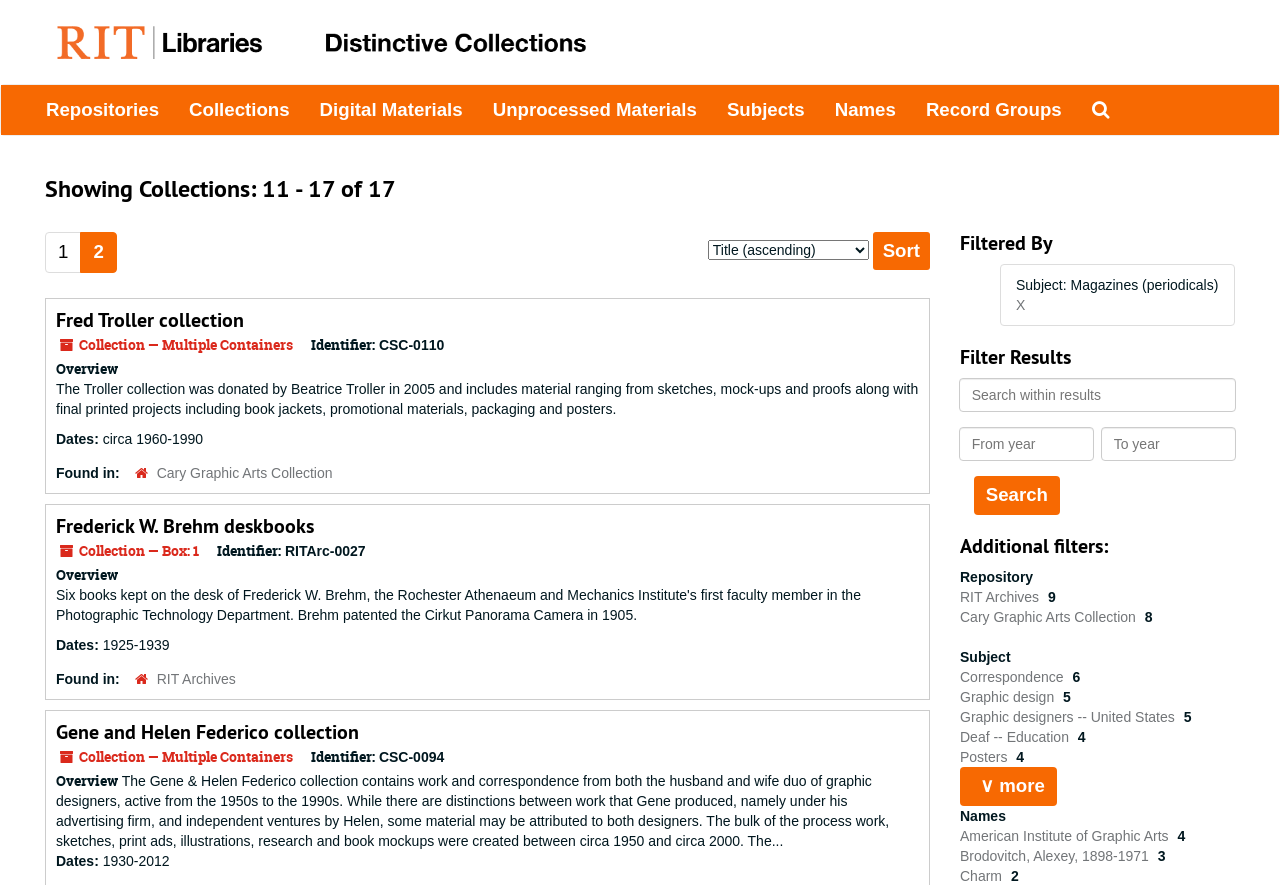How many collections are shown on this page?
Provide a detailed answer to the question, using the image to inform your response.

I counted the number of collection entries on the page, which are 'Fred Troller collection', 'Frederick W. Brehm deskbooks', 'Gene and Helen Federico collection', and four more. Therefore, there are 7 collections shown on this page.